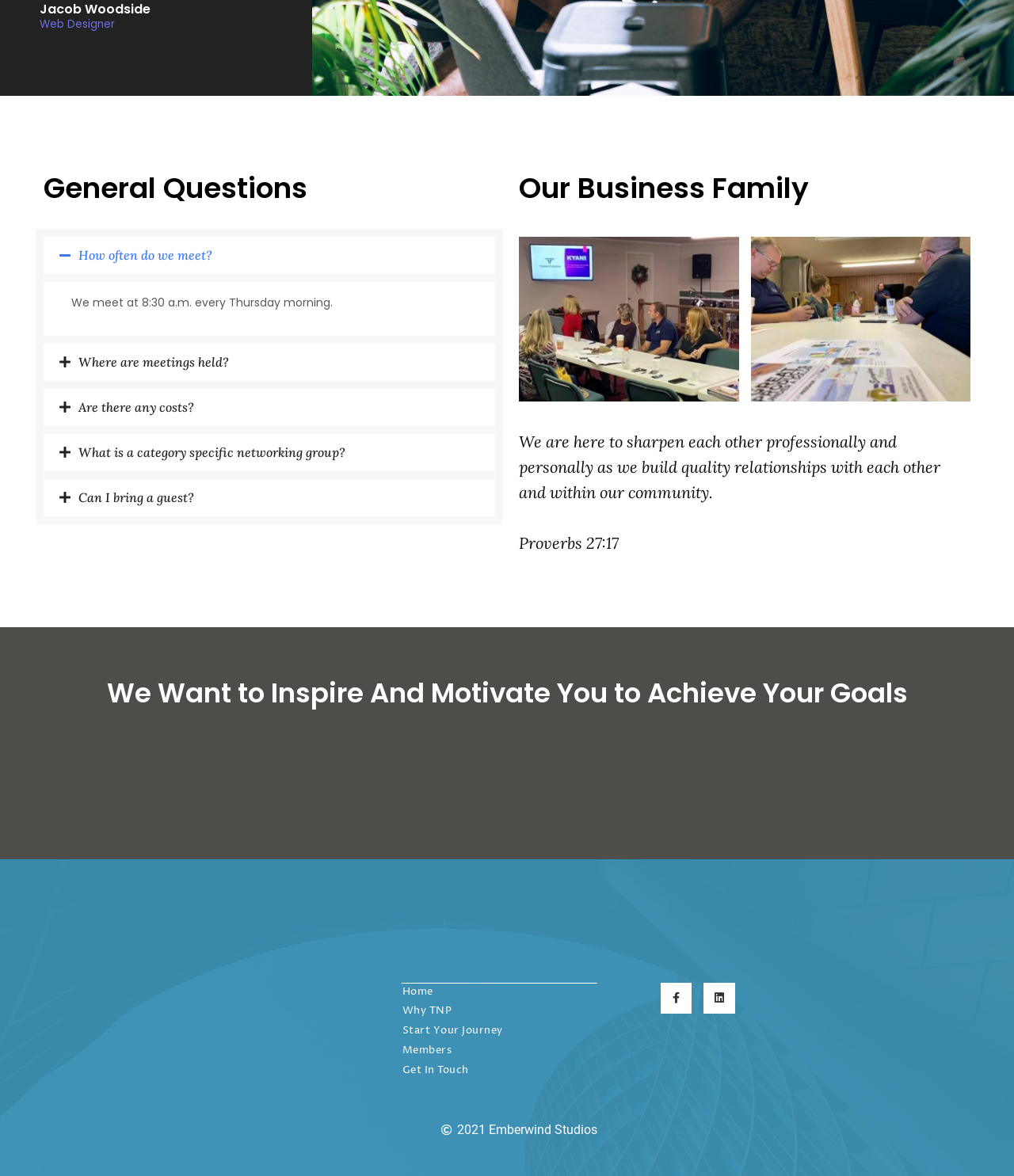Identify the bounding box coordinates for the region to click in order to carry out this instruction: "Click on 'Where are meetings held?'". Provide the coordinates using four float numbers between 0 and 1, formatted as [left, top, right, bottom].

[0.043, 0.292, 0.488, 0.324]